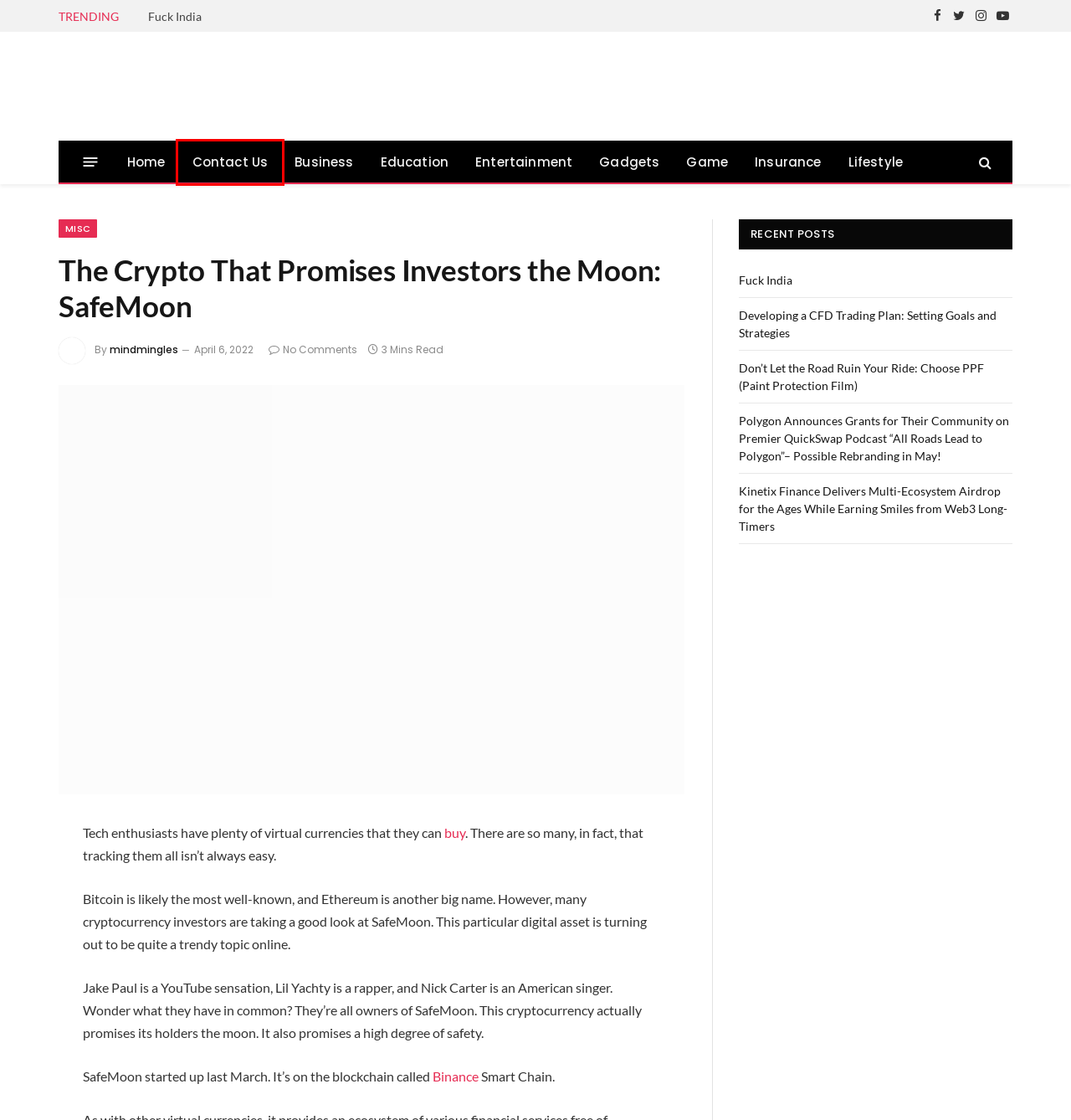You are provided a screenshot of a webpage featuring a red bounding box around a UI element. Choose the webpage description that most accurately represents the new webpage after clicking the element within the red bounding box. Here are the candidates:
A. Game Archives - Latest Techno
B. Contact Us - Latest Techno
C. Don't Let the Road Ruin Your Ride: Choose PPF (Paint Protection Film) - Latest Techno
D. Business Archives - Latest Techno
E. Insurance Archives - Latest Techno
F. Entertainment Archives - Latest Techno
G. All Roads Lead to Polygon”– Possible Rebranding in May!
H. Lifestyle Archives - Latest Techno

B